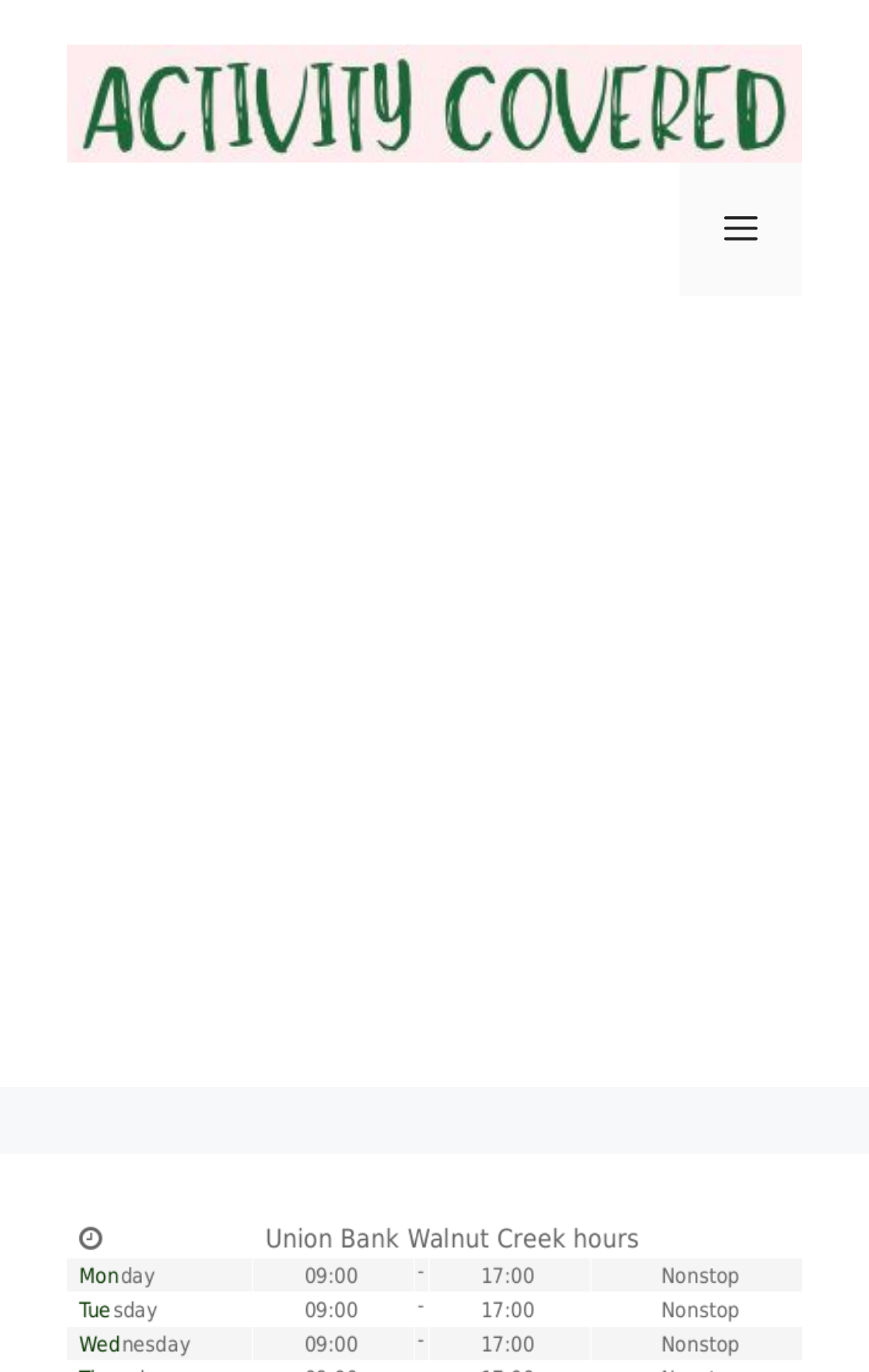What is the headline of the webpage?

Union Bank Hours of Operation